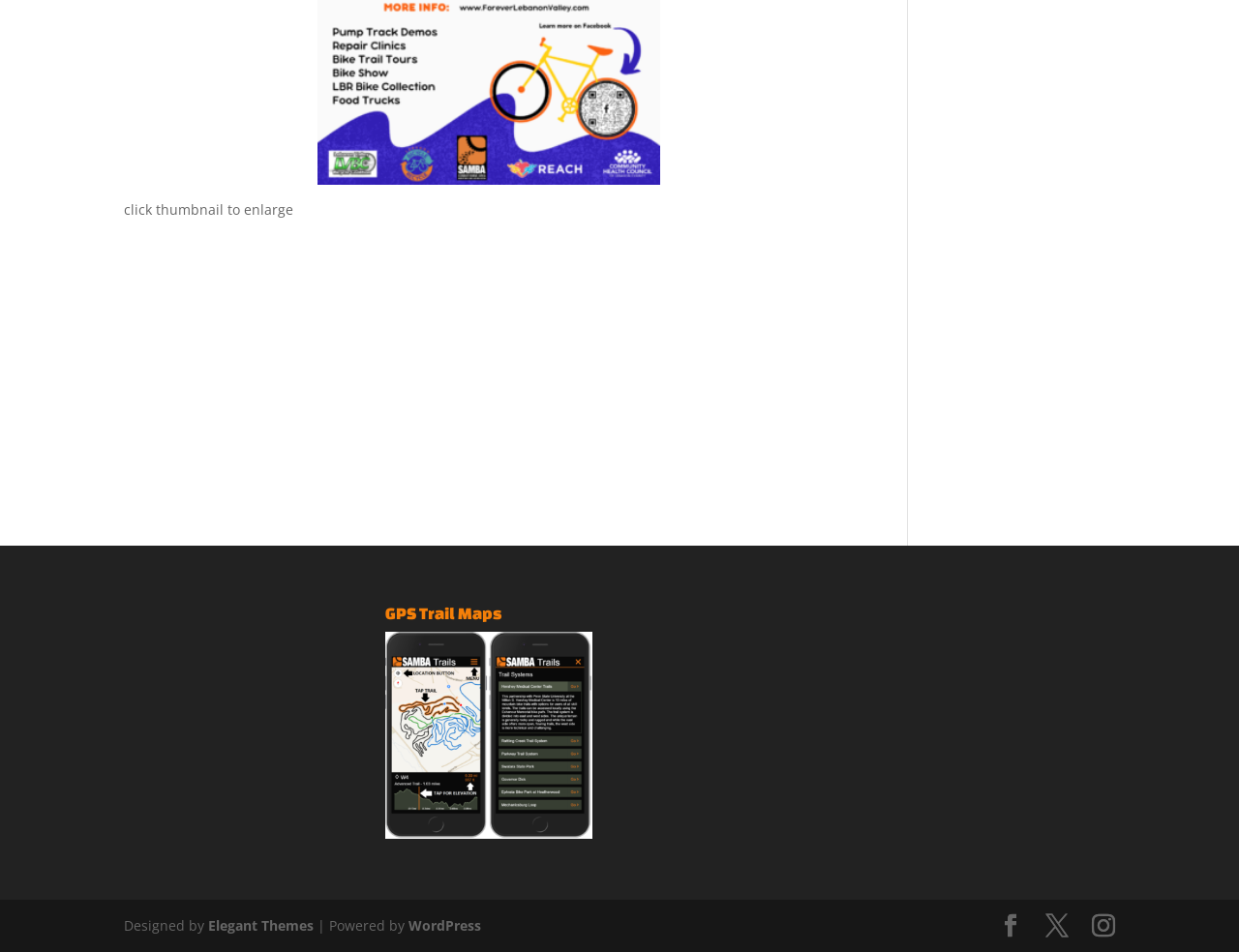Based on the element description: "Share on Twitter", identify the bounding box coordinates for this UI element. The coordinates must be four float numbers between 0 and 1, listed as [left, top, right, bottom].

None